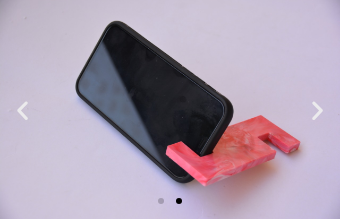Answer briefly with one word or phrase:
What is the purpose of the initiative?

Promote sustainable gifts